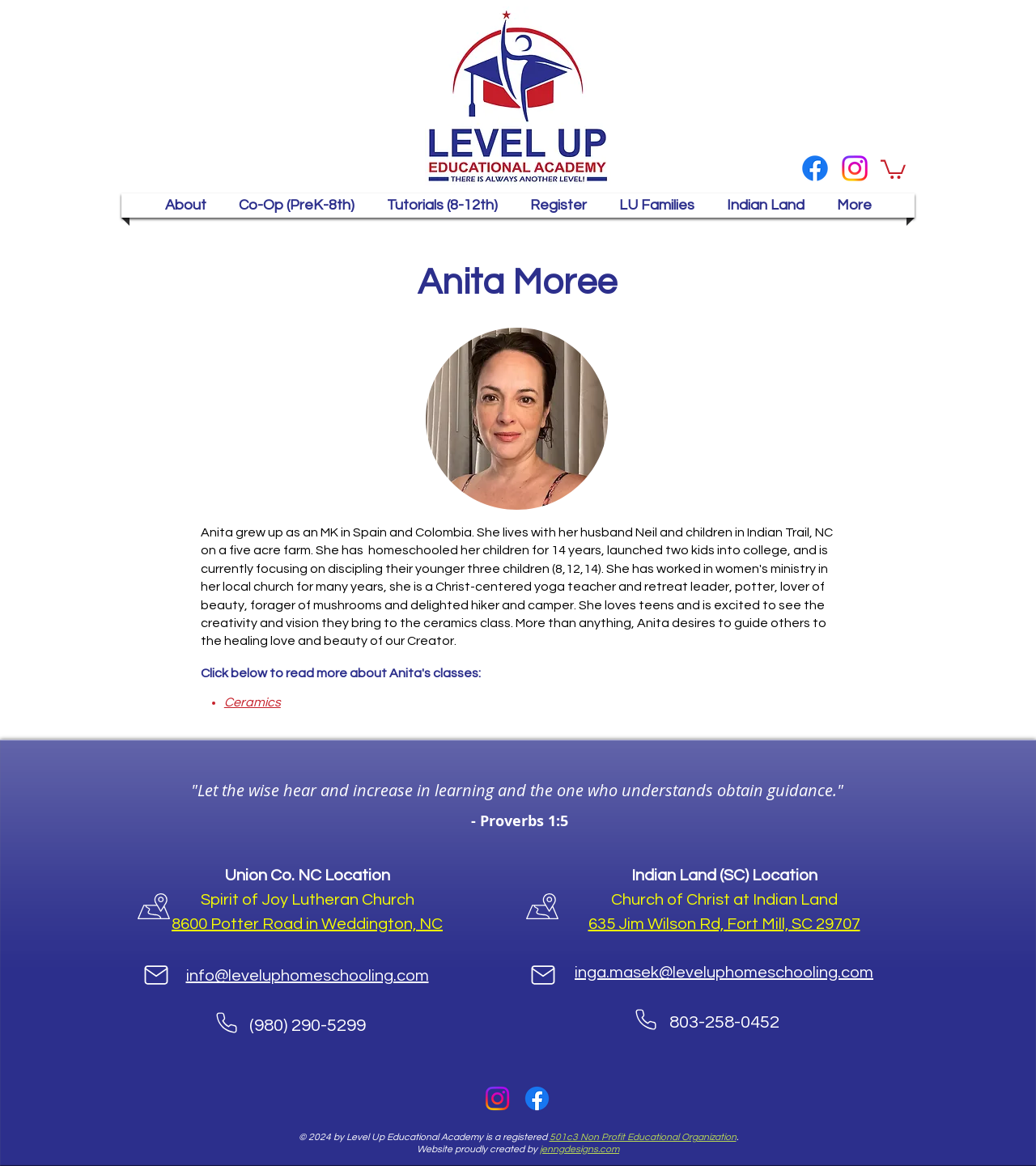Determine the bounding box coordinates of the clickable element necessary to fulfill the instruction: "View Anita Moree's Ceramics". Provide the coordinates as four float numbers within the 0 to 1 range, i.e., [left, top, right, bottom].

[0.216, 0.597, 0.271, 0.608]